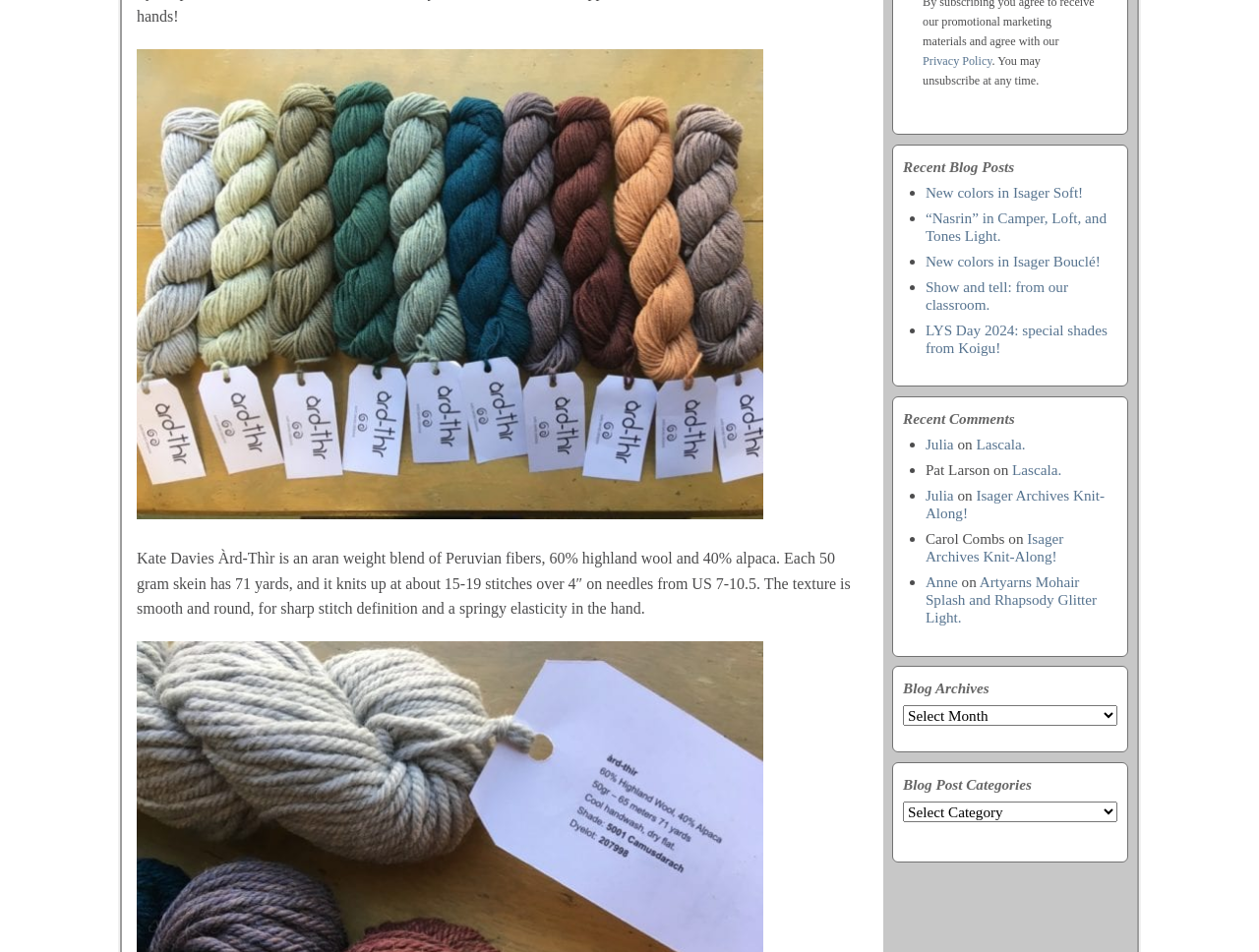How many recent blog posts are listed?
Using the image, elaborate on the answer with as much detail as possible.

By counting the number of ListMarker elements (541, 543, 545, 547, 549) and their corresponding link elements (542, 544, 546, 548, 550), we can determine that there are 5 recent blog posts listed.